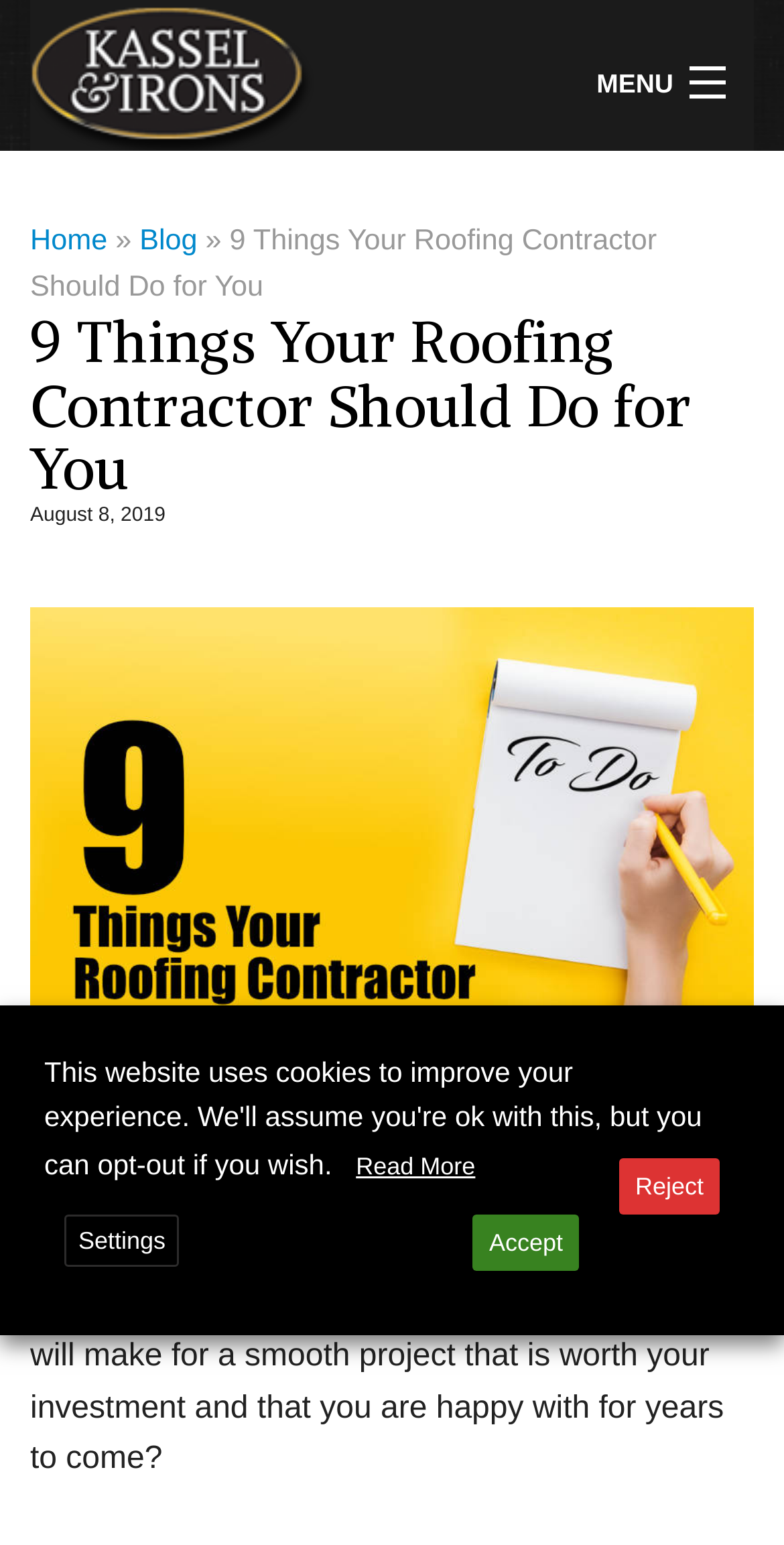Respond to the following question with a brief word or phrase:
How many links are present in the top navigation menu?

8